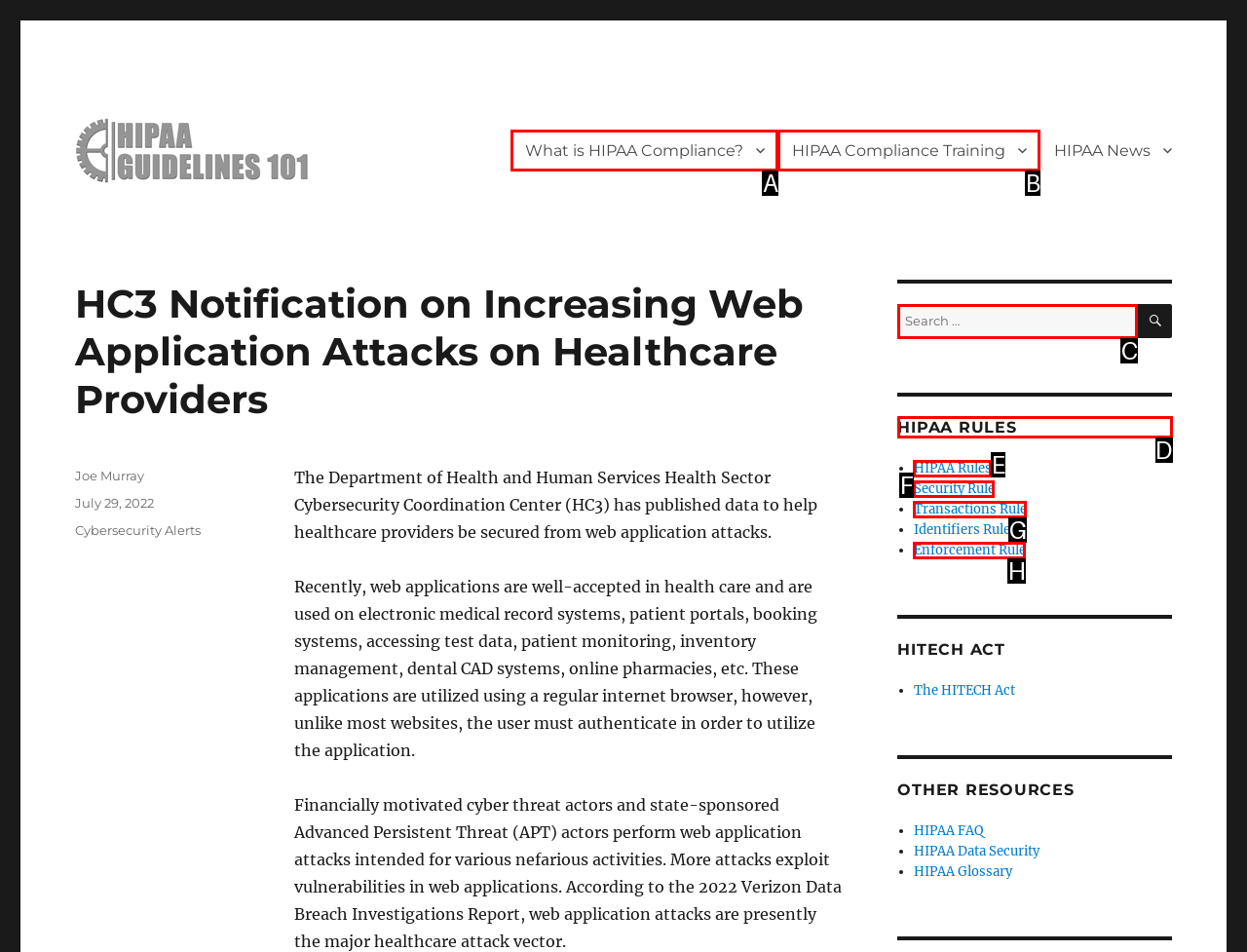Identify the HTML element to click to execute this task: Post a comment Respond with the letter corresponding to the proper option.

None